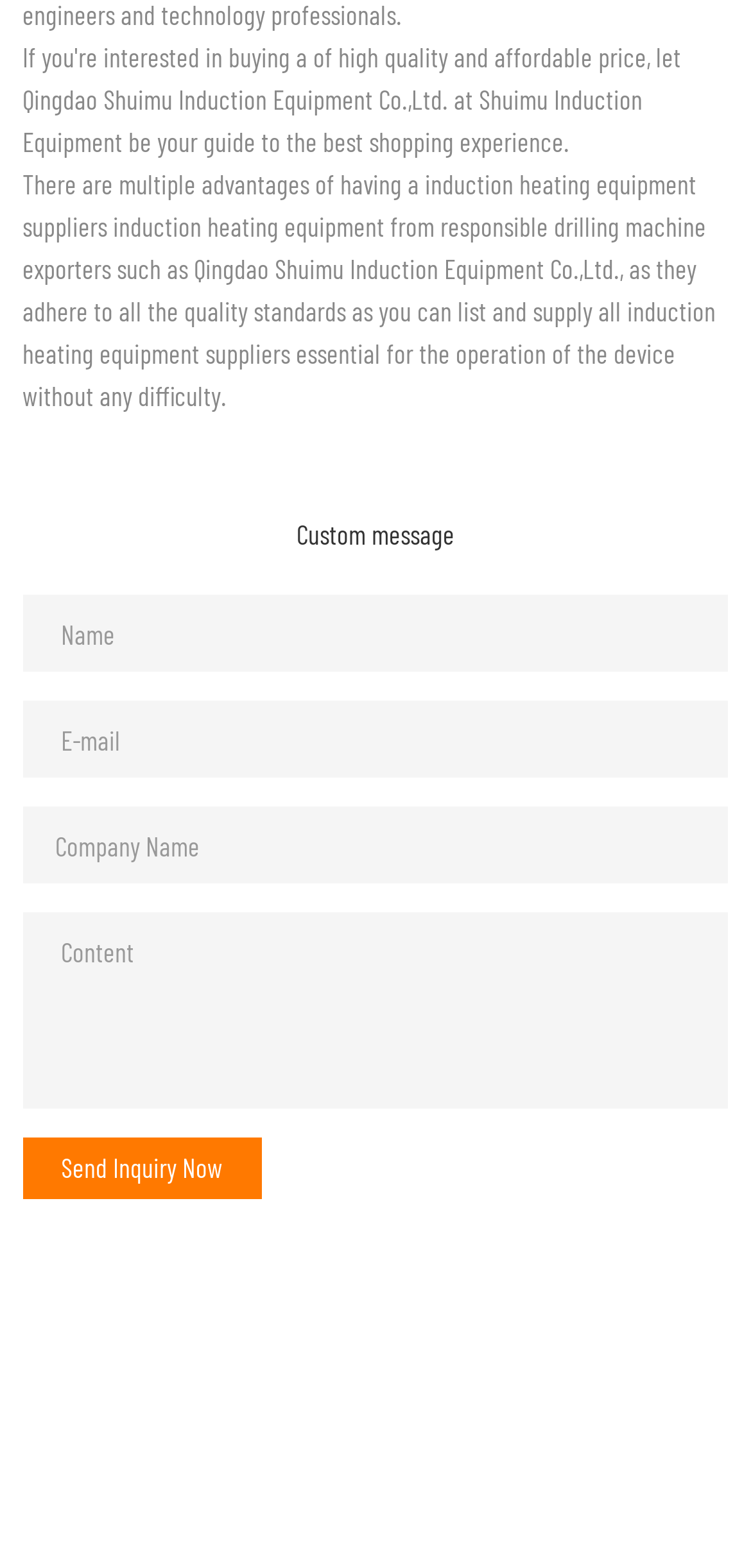What type of equipment is mentioned on the webpage?
Answer the question with as much detail as you can, using the image as a reference.

The webpage mentions the advantages of having induction heating equipment from responsible suppliers, indicating that the webpage is related to this type of equipment.